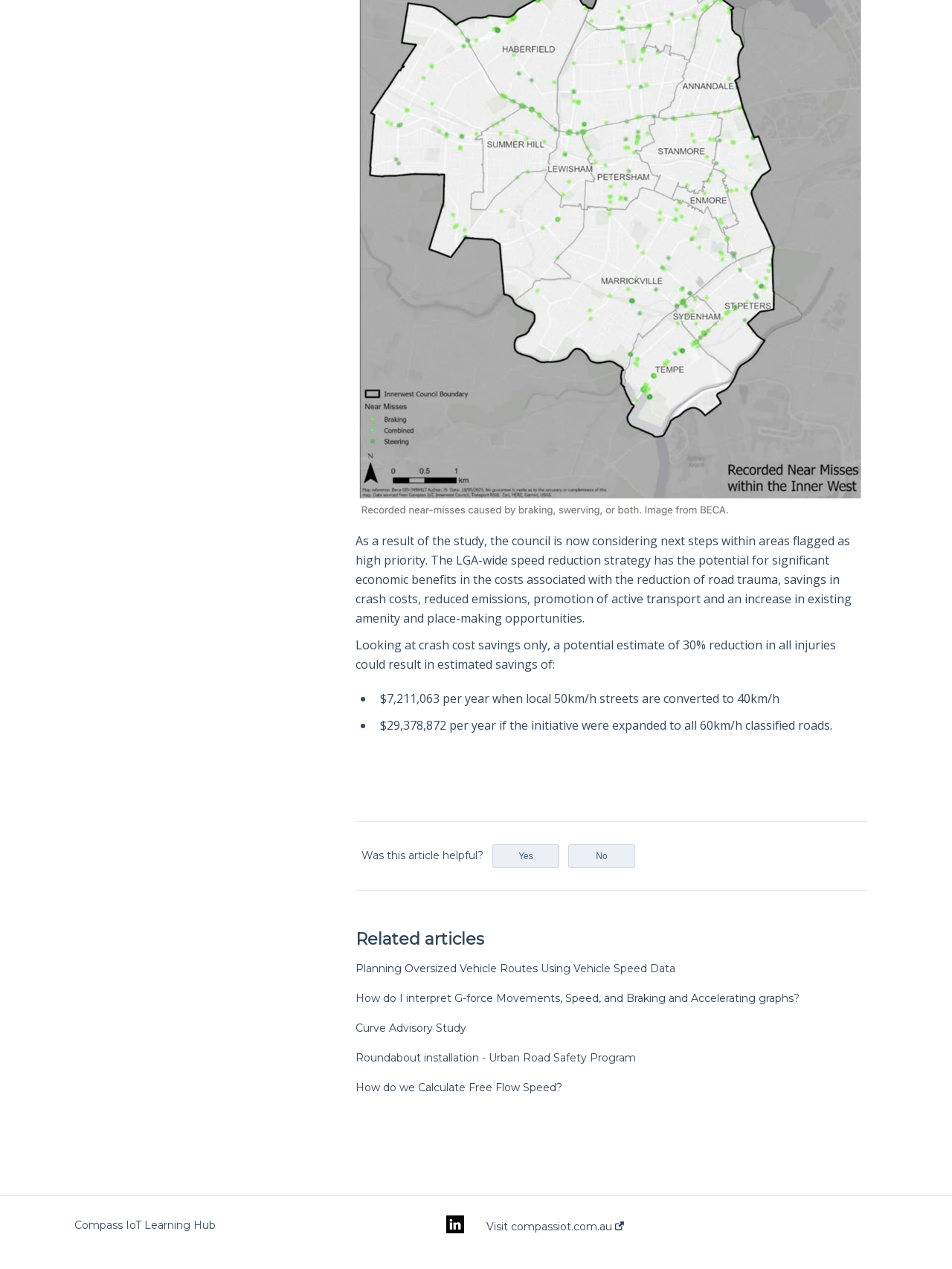Identify the bounding box coordinates of the region I need to click to complete this instruction: "Visit compassiot.com.au by clicking the link".

[0.511, 0.962, 0.655, 0.971]